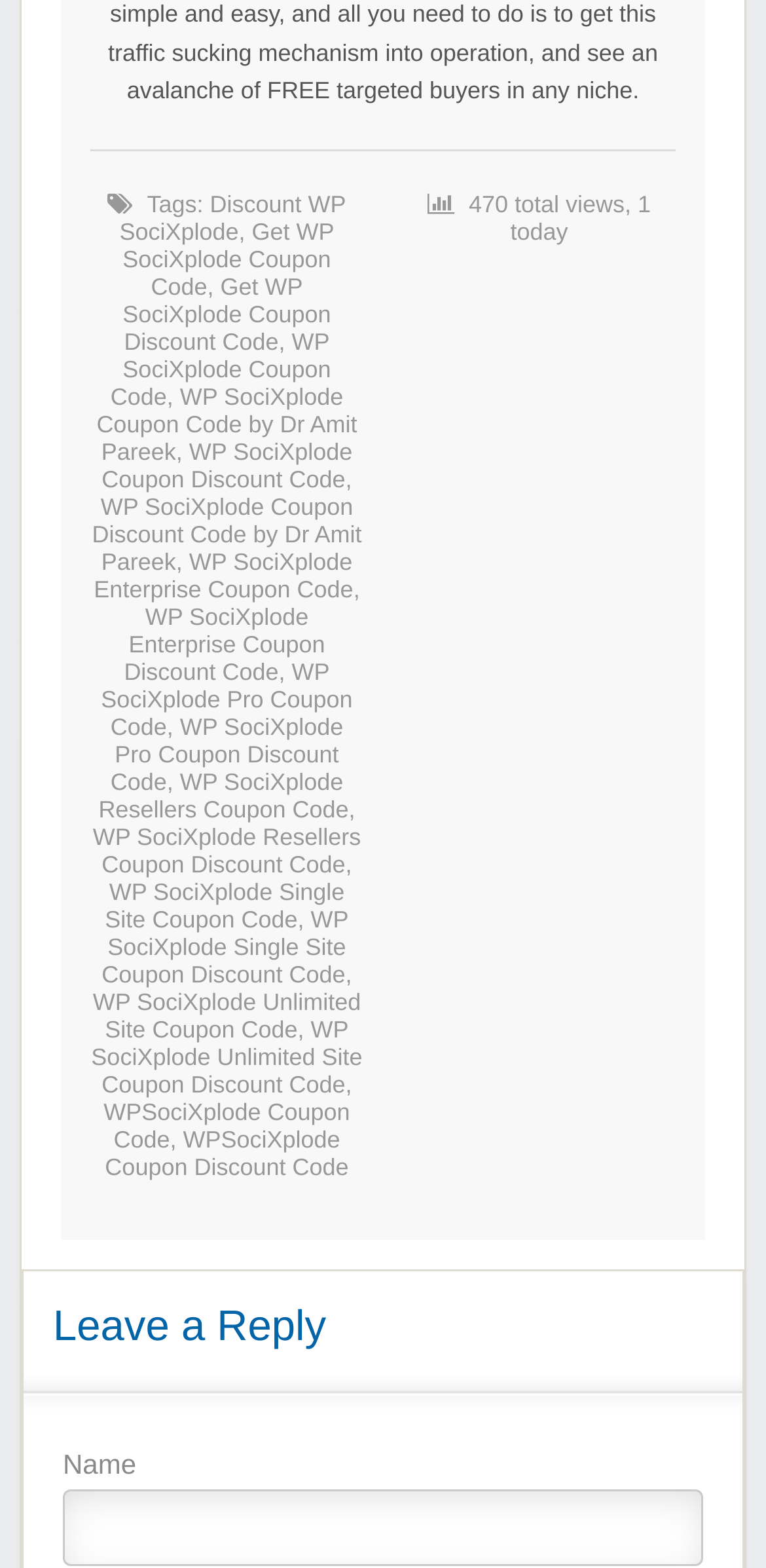Please respond to the question with a concise word or phrase:
How many coupon codes are listed on this webpage?

Multiple